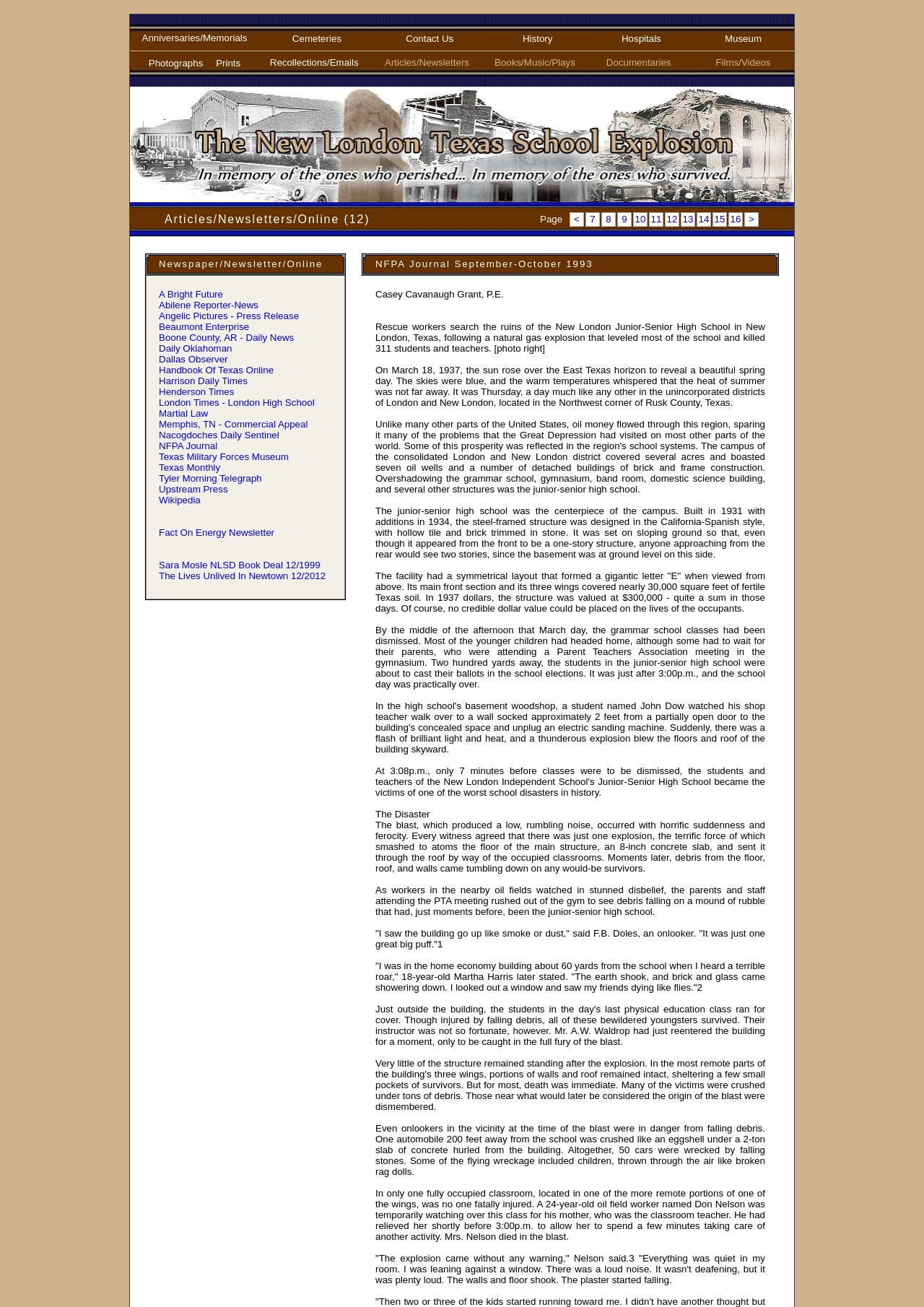What are the categories listed on the webpage?
Using the image, answer in one word or phrase.

Anniversaries, Memorials, Photographs, etc.